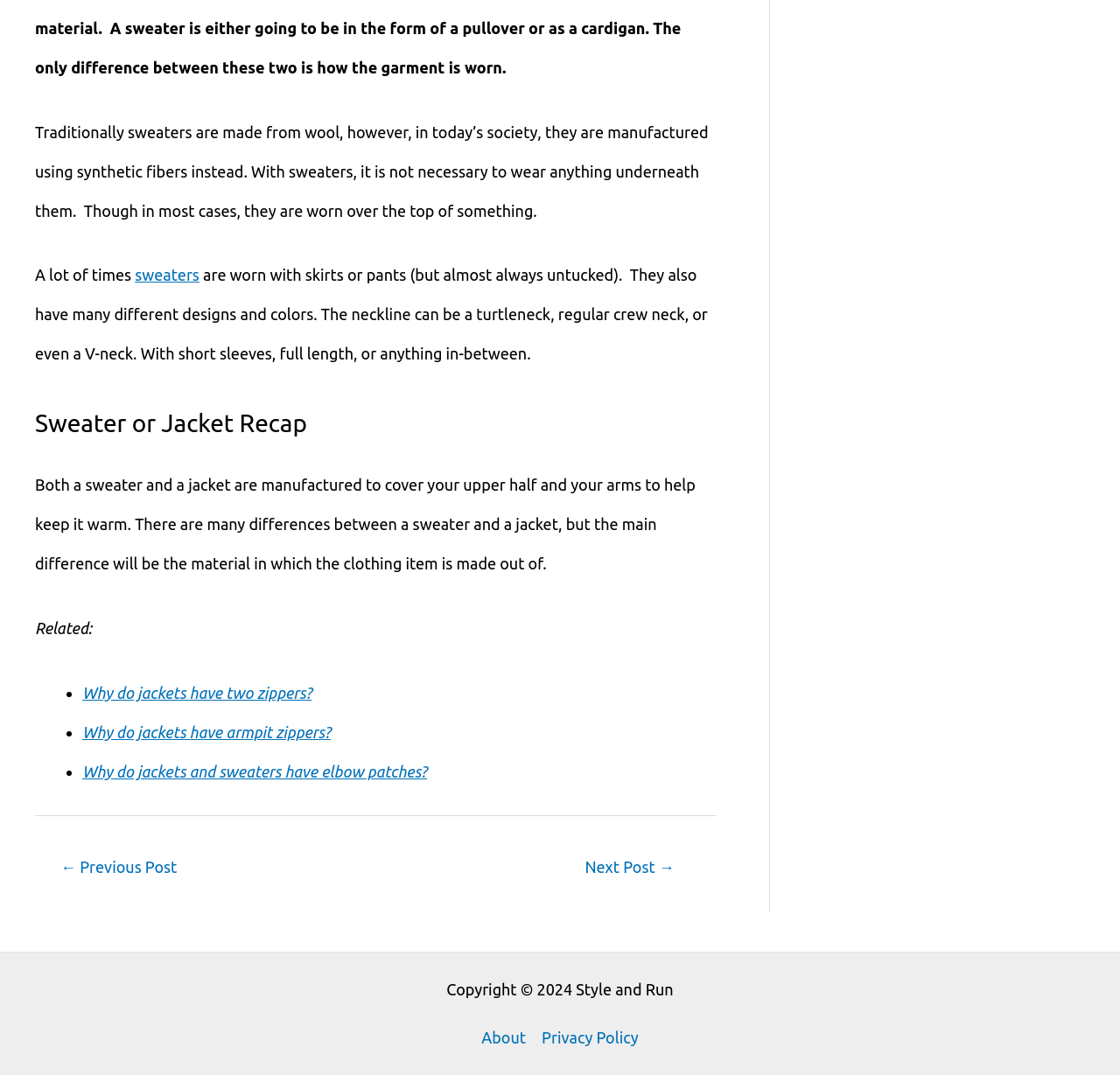Identify the bounding box for the element characterized by the following description: "About".

[0.43, 0.947, 0.477, 0.984]